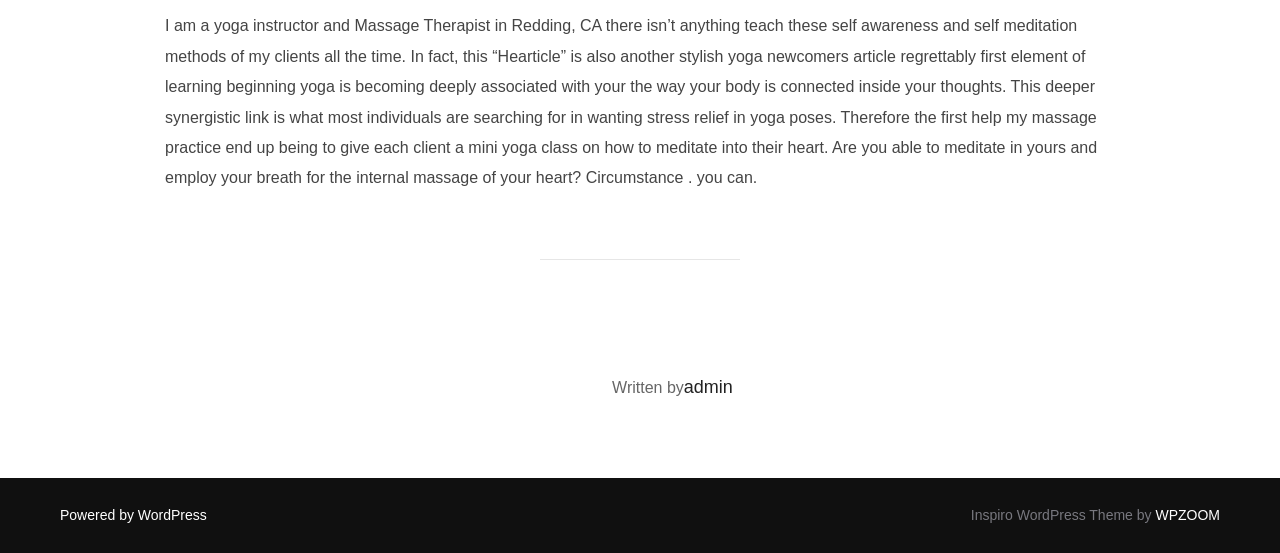Predict the bounding box coordinates of the UI element that matches this description: "Powered by WordPress". The coordinates should be in the format [left, top, right, bottom] with each value between 0 and 1.

[0.047, 0.917, 0.162, 0.946]